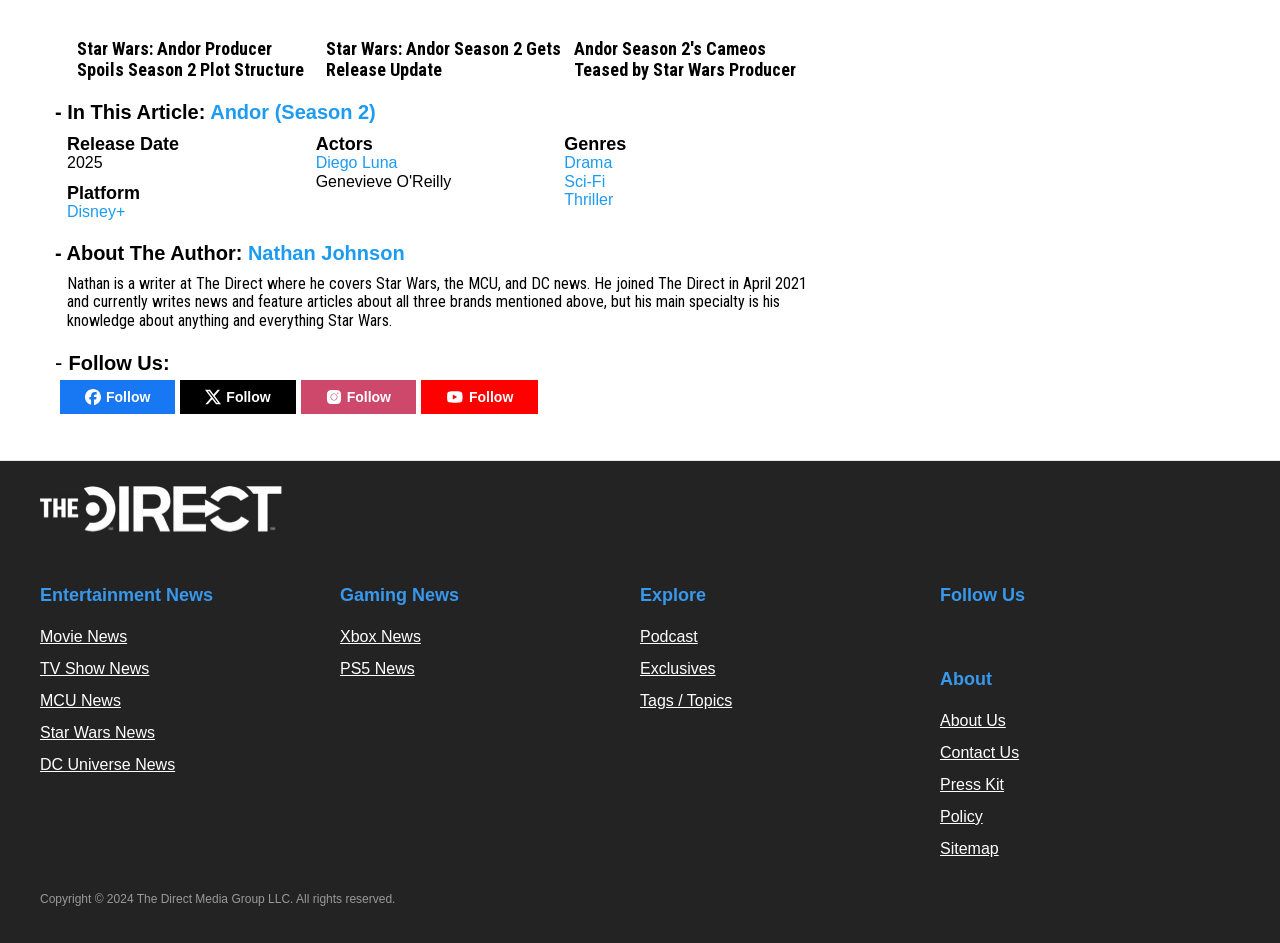What is the platform for Andor Season 2?
Using the image, provide a detailed and thorough answer to the question.

Based on the webpage, I found the 'Platform' section which mentions Disney+ as the platform for Andor Season 2.